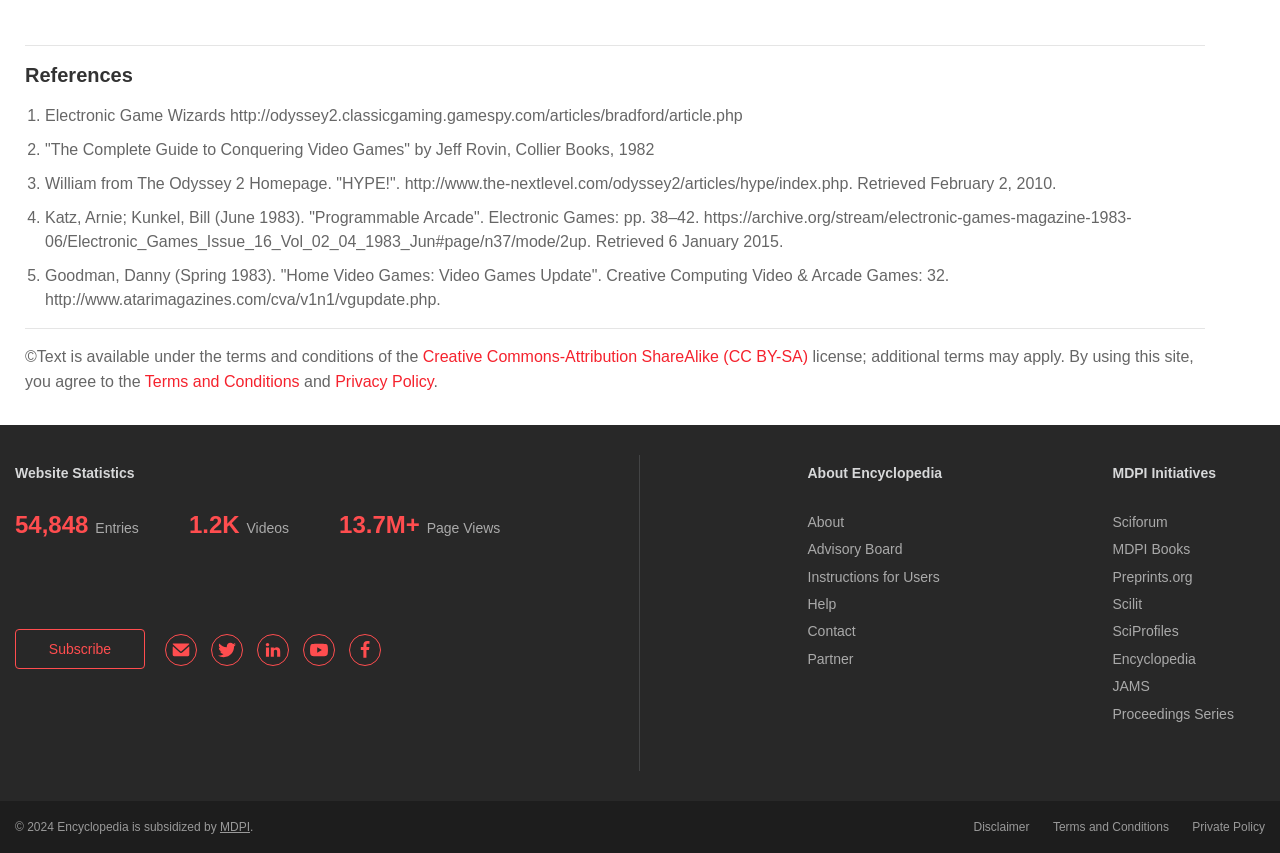What is the page view count of the website?
Please craft a detailed and exhaustive response to the question.

I found the answer by looking at the 'Website Statistics' section, where it says '13.7M+' next to 'Page Views'.